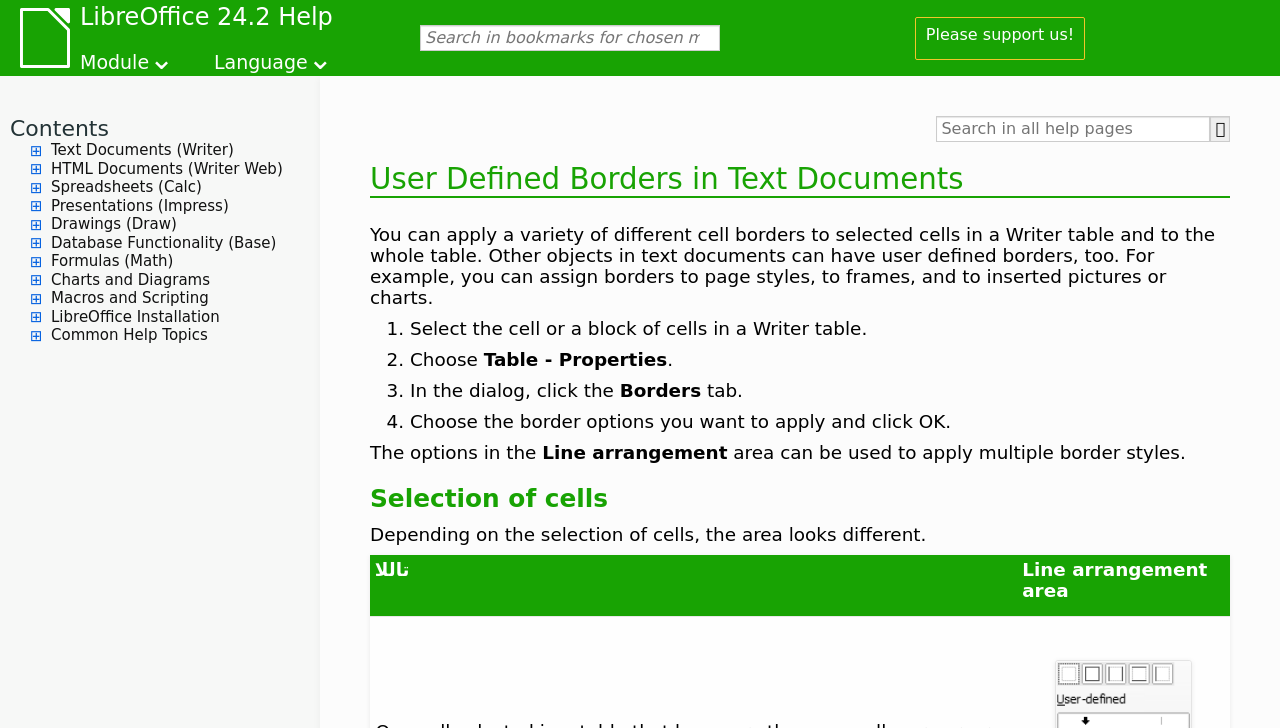What is the purpose of the searchbox 'Search in bookmarks for chosen module'?
Look at the image and respond with a single word or a short phrase.

To search bookmarks